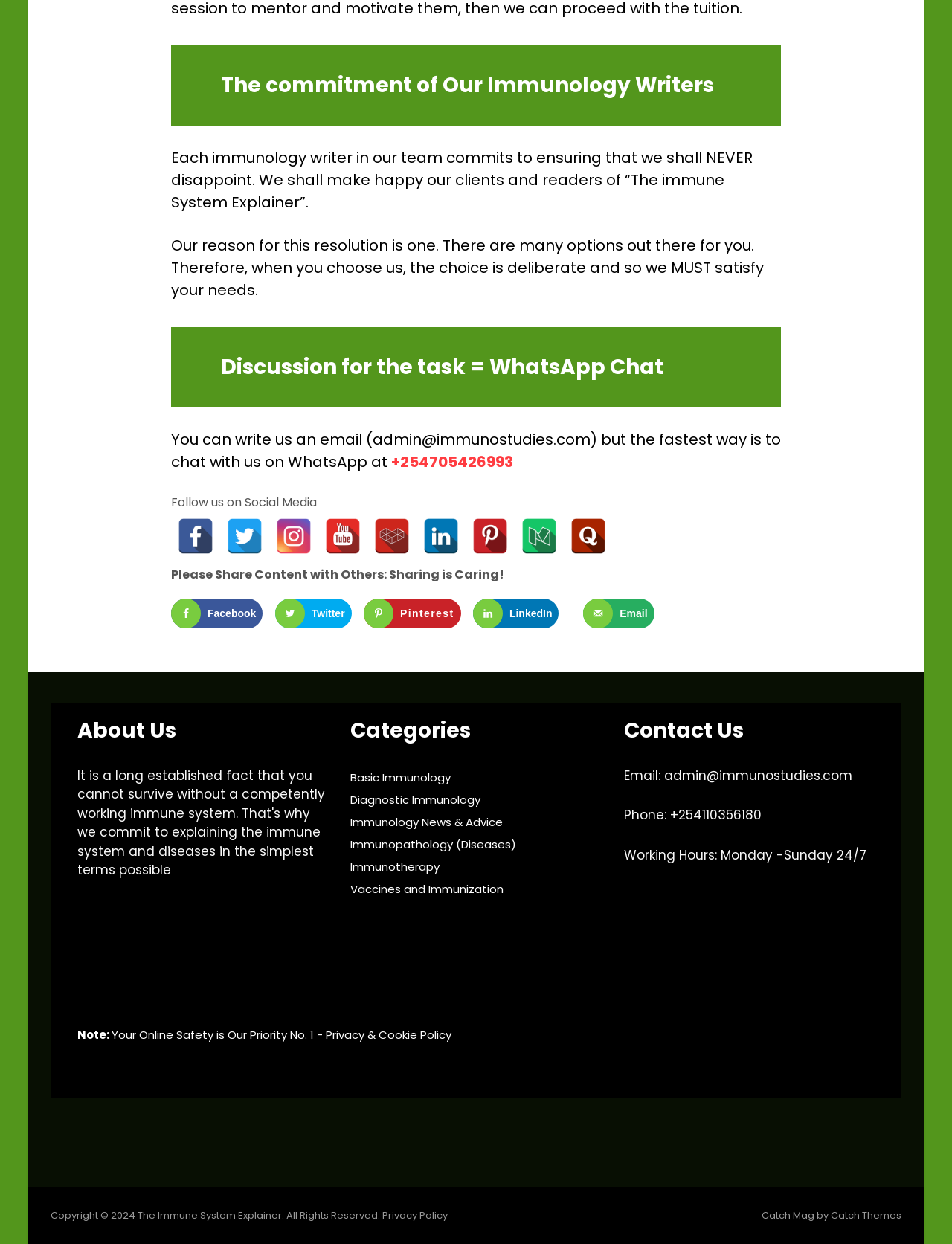Locate the bounding box coordinates of the area you need to click to fulfill this instruction: 'Chat with us on WhatsApp'. The coordinates must be in the form of four float numbers ranging from 0 to 1: [left, top, right, bottom].

[0.18, 0.345, 0.82, 0.38]